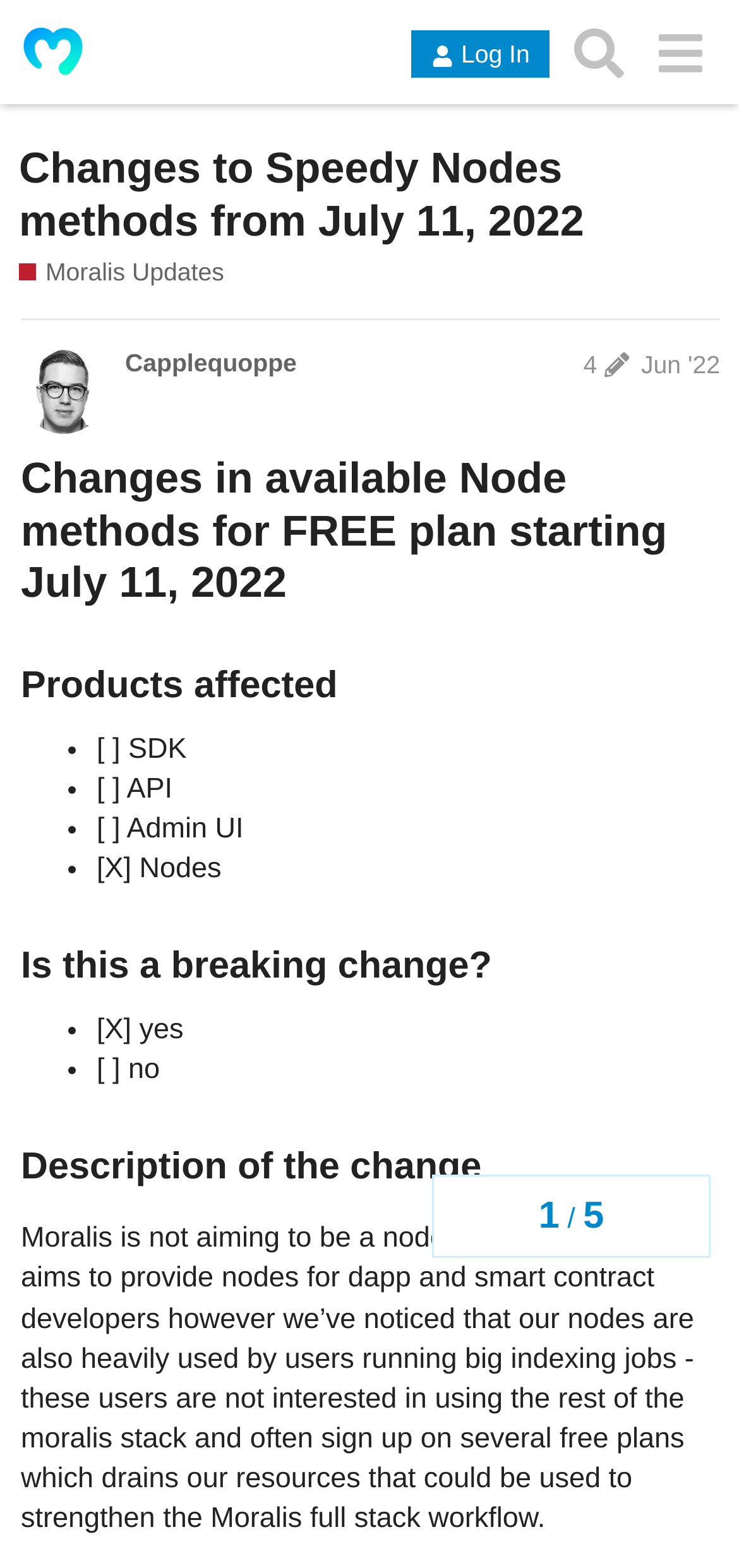Could you please study the image and provide a detailed answer to the question:
Are nodes affected by the change?

I determined the answer by looking at the list of affected products, which includes '[X] Nodes', indicating that nodes are indeed affected by the change.